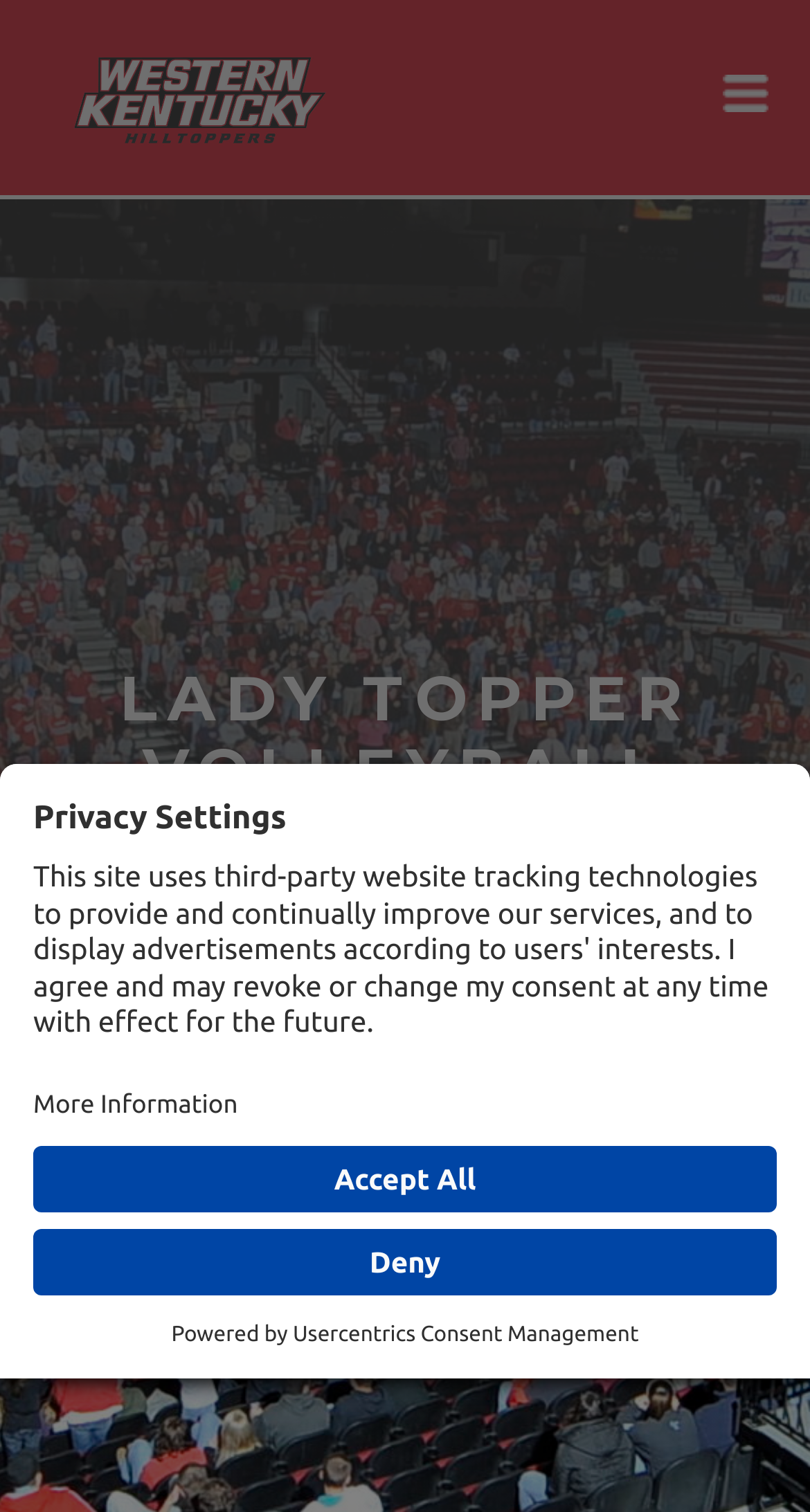Please determine and provide the text content of the webpage's heading.

Lady Topper Volleyball Camps